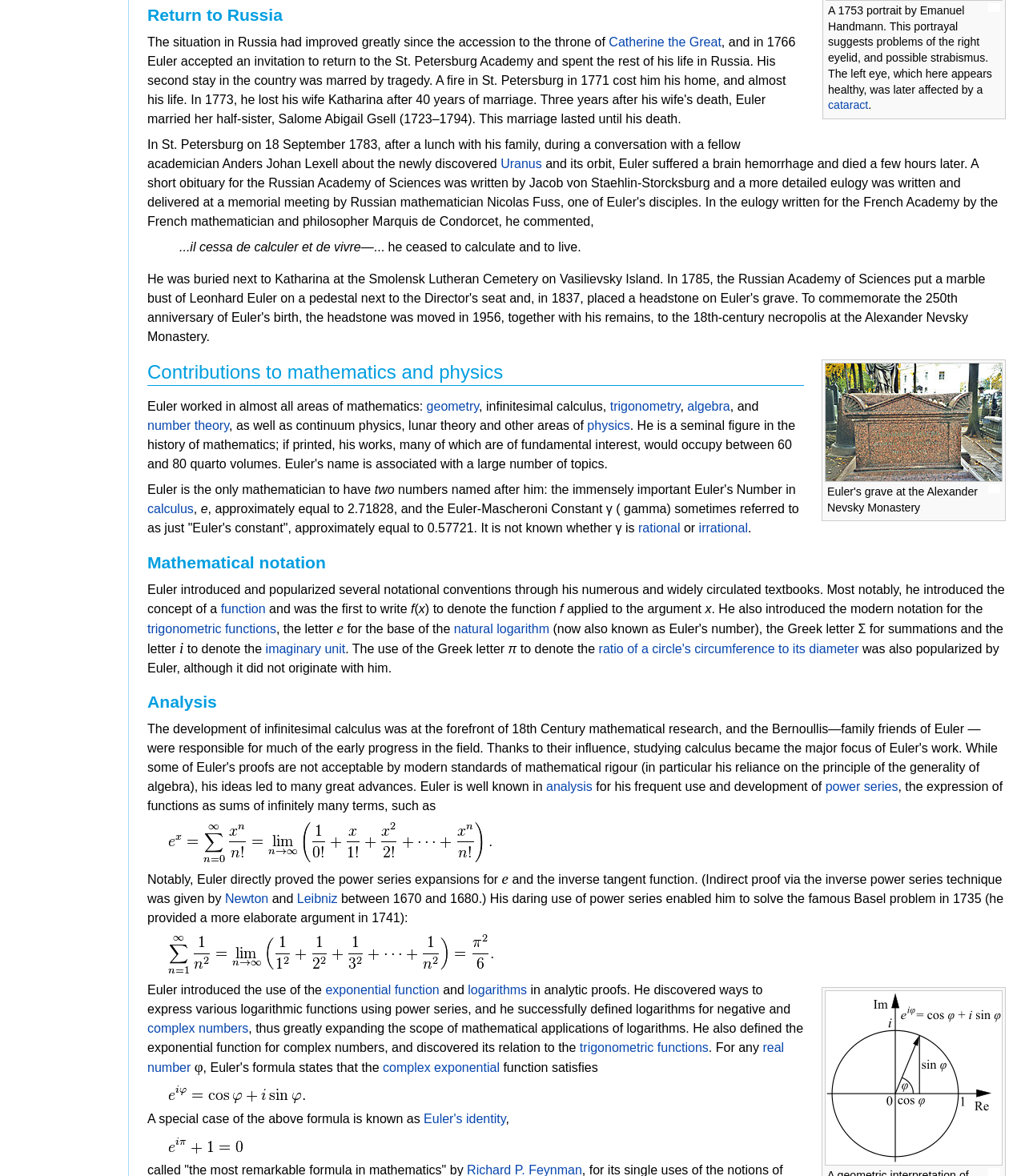What is the name of the monastery where Euler's remains were later moved?
Look at the screenshot and give a one-word or phrase answer.

Alexander Nevsky Monastery